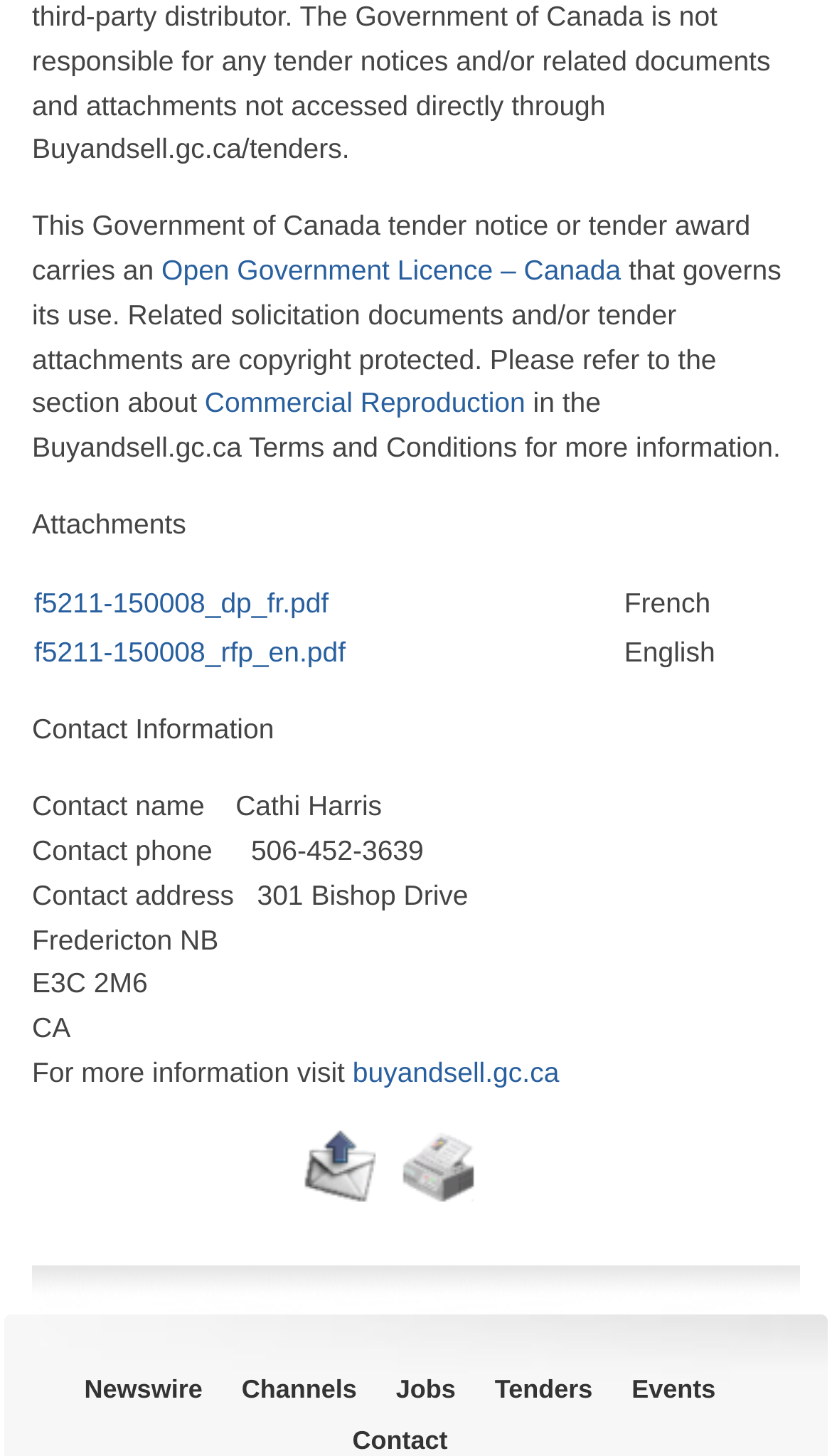Specify the bounding box coordinates of the region I need to click to perform the following instruction: "Send the page to a friend via email". The coordinates must be four float numbers in the range of 0 to 1, i.e., [left, top, right, bottom].

[0.038, 0.775, 0.454, 0.836]